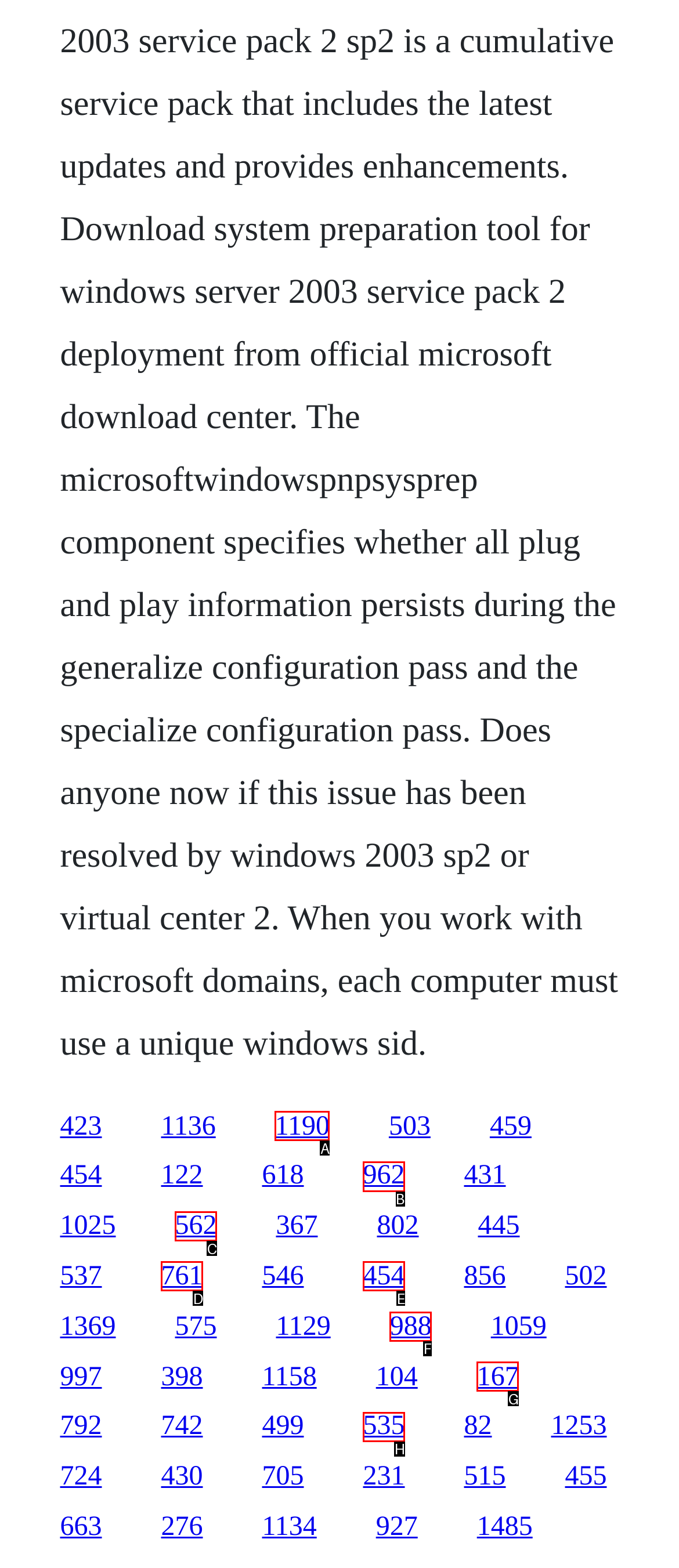Pick the HTML element that should be clicked to execute the task: follow the tenth link
Respond with the letter corresponding to the correct choice.

B